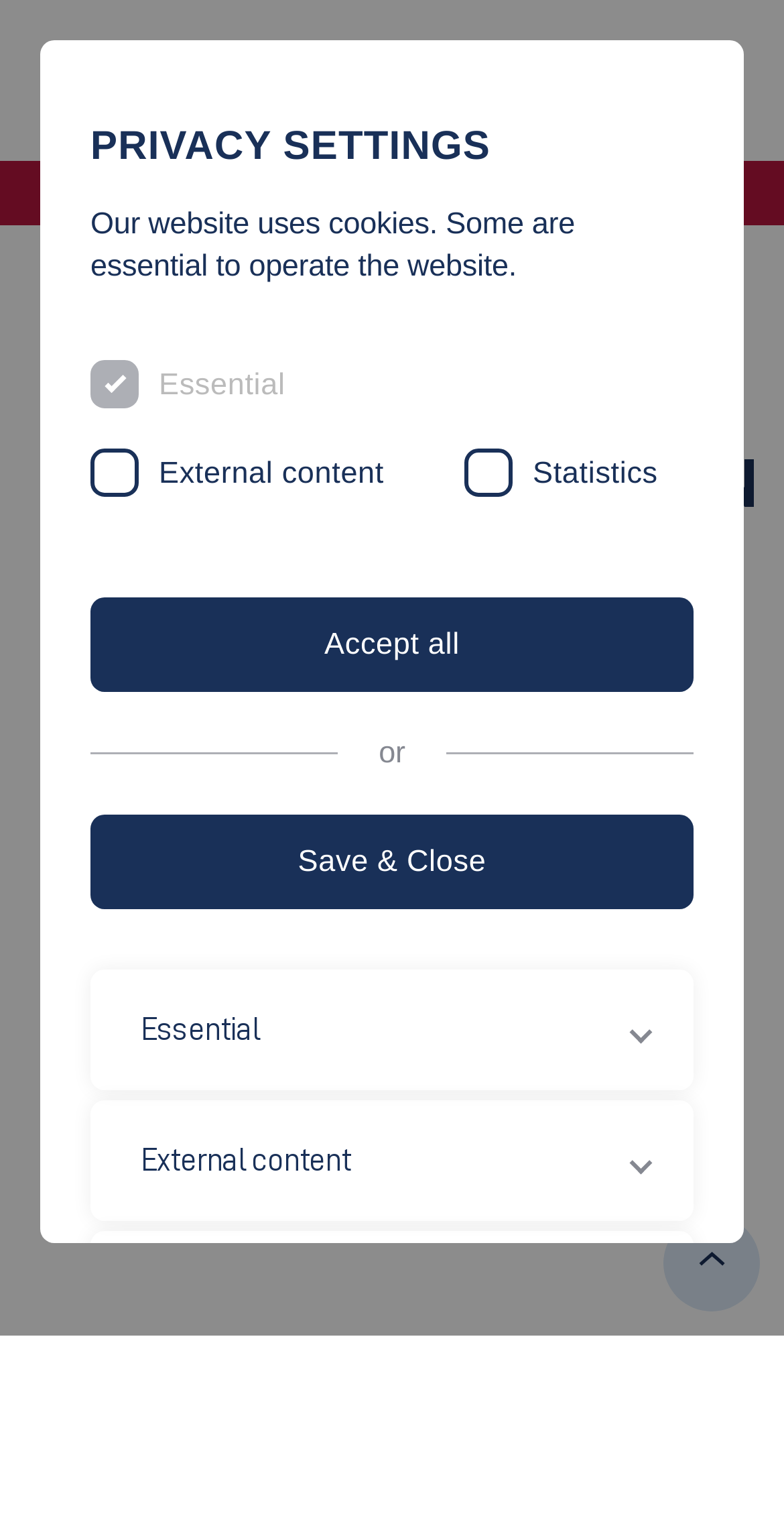Where can I find more information about the website's privacy policy?
Please provide a single word or phrase as your answer based on the image.

Privacy policy link